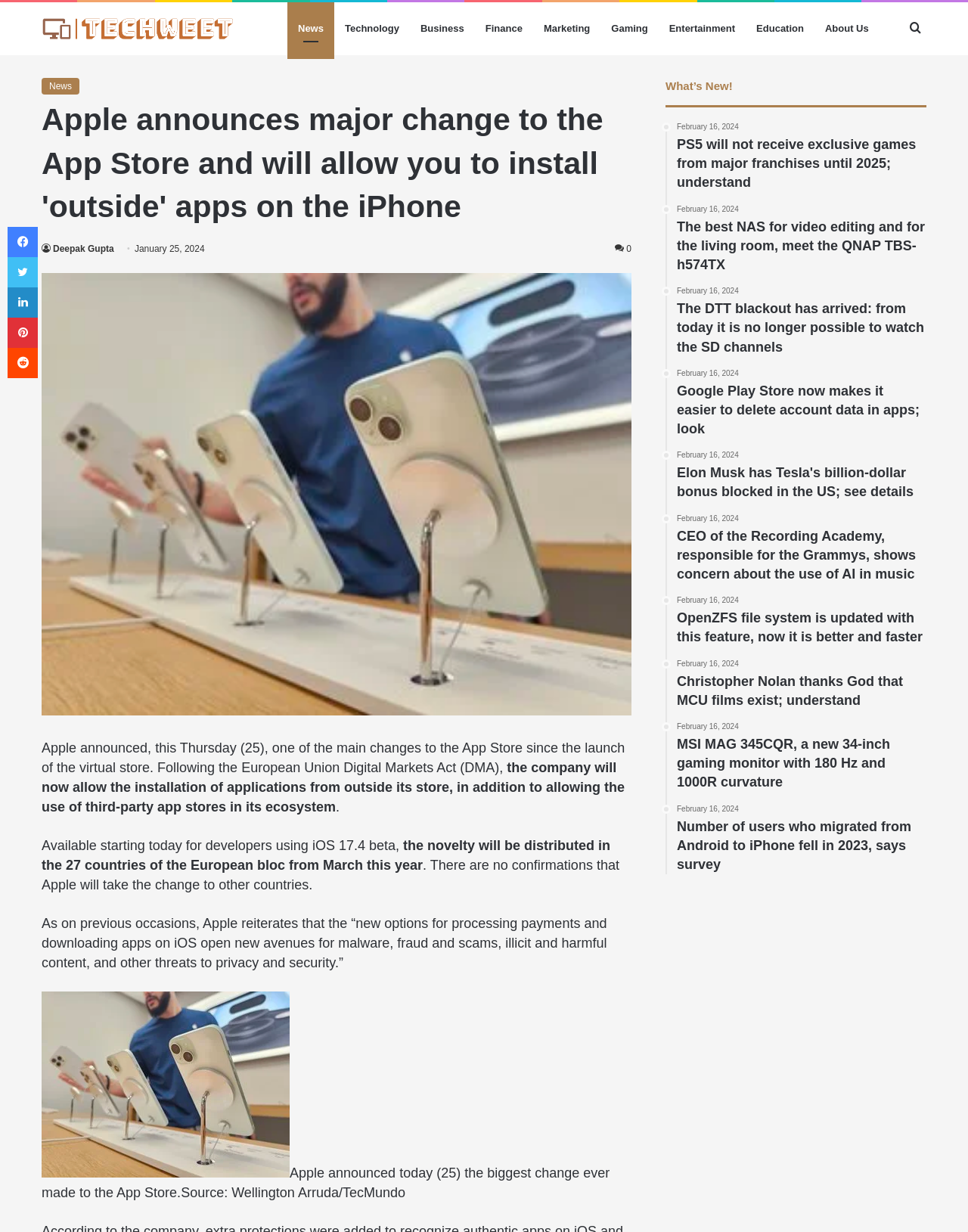How many related news articles are shown in the sidebar?
Refer to the image and give a detailed answer to the question.

I counted the number of links in the sidebar, which are related news articles, and found 10 of them.